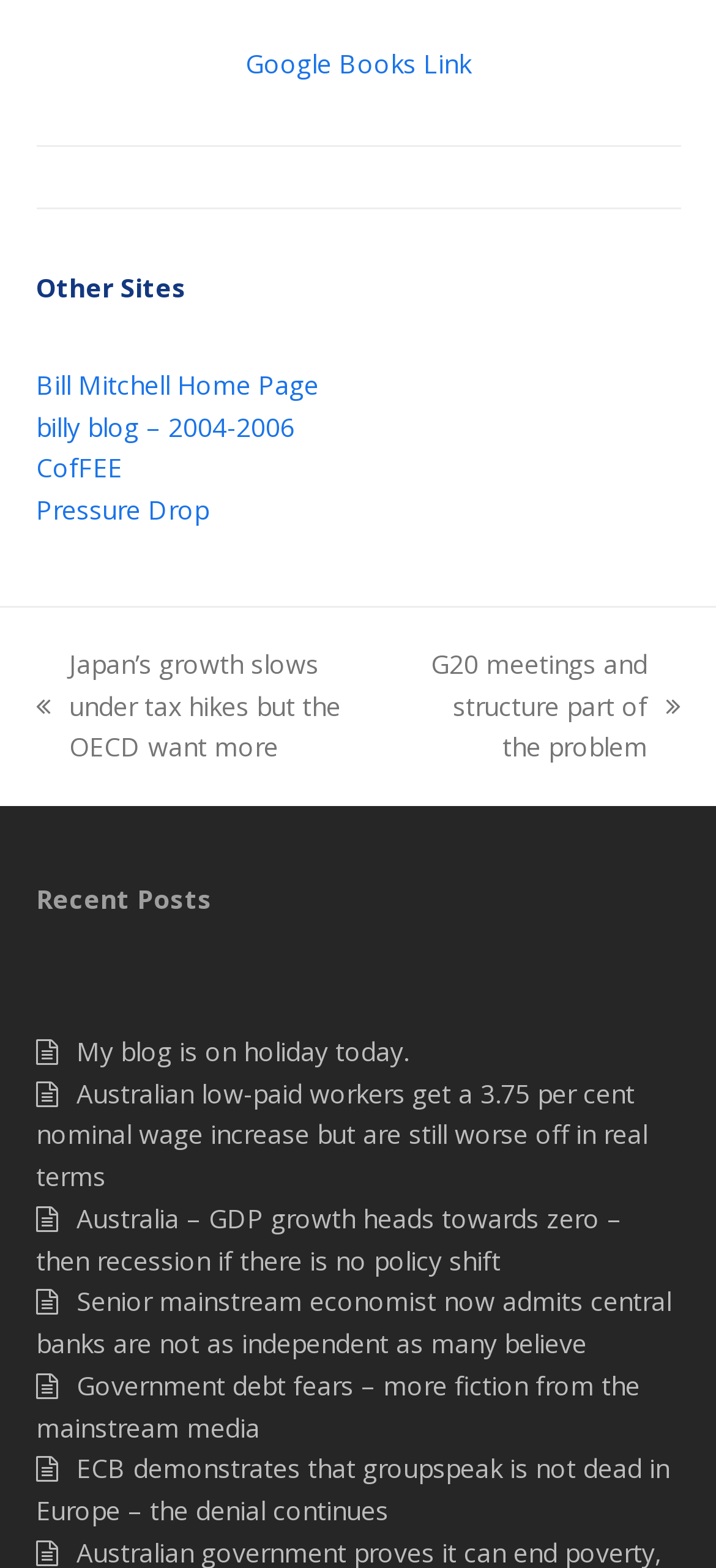How many recent posts are listed on this webpage? Analyze the screenshot and reply with just one word or a short phrase.

5